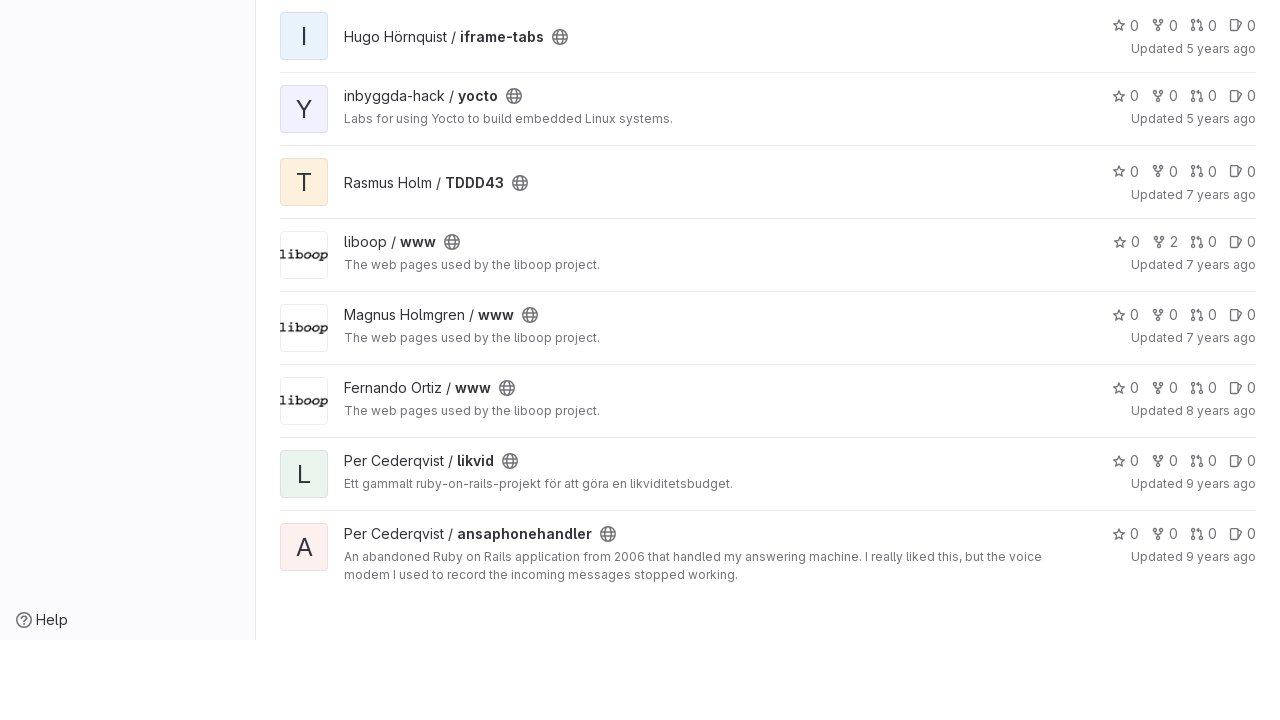Locate the bounding box of the UI element described by: "Rasmus Holm / TDDD43" in the given webpage screenshot.

[0.269, 0.242, 0.394, 0.265]